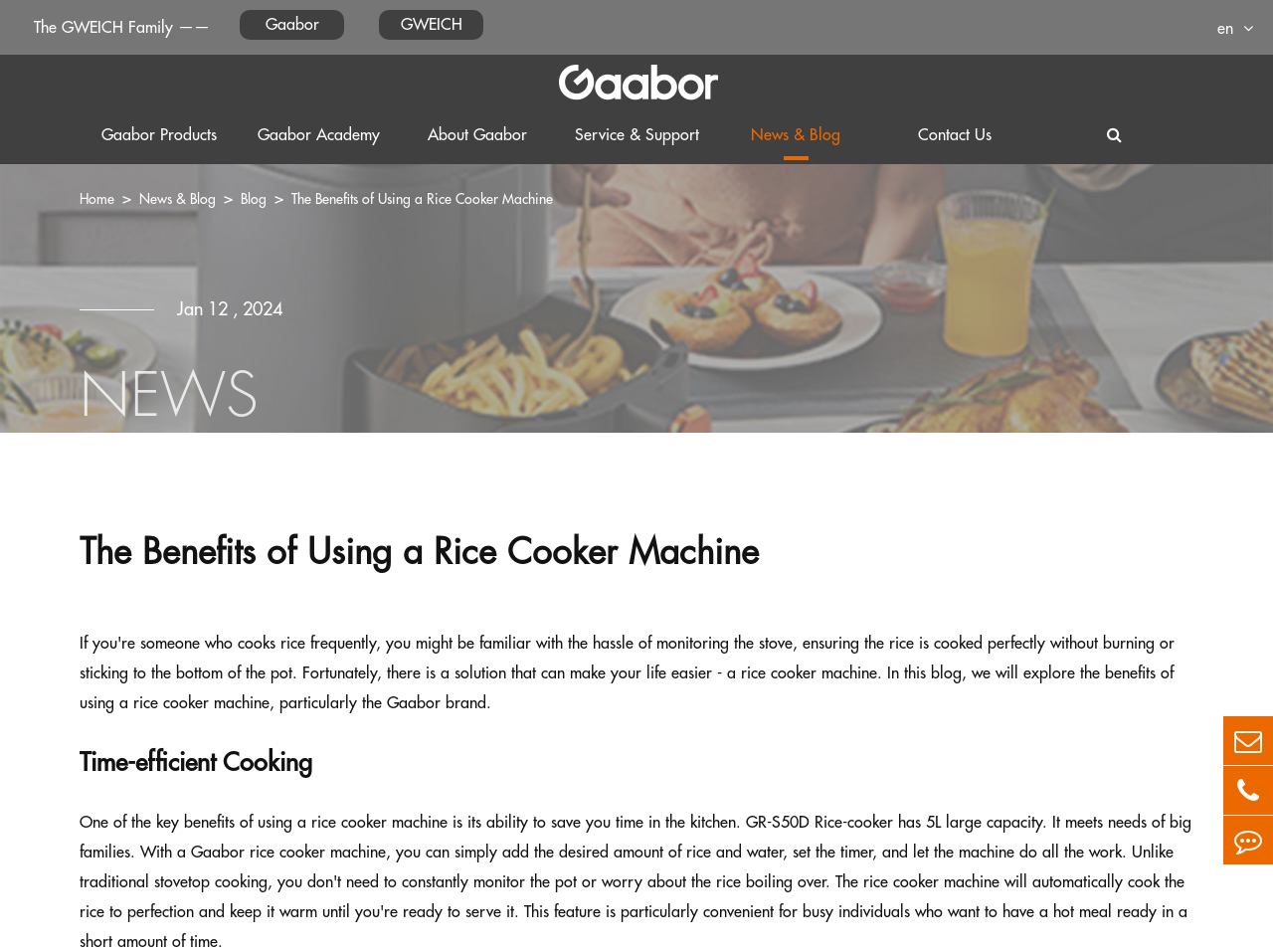Please determine the bounding box coordinates of the element to click on in order to accomplish the following task: "Click the 'Next slide' button". Ensure the coordinates are four float numbers ranging from 0 to 1, i.e., [left, top, right, bottom].

[0.863, 0.284, 0.938, 0.326]